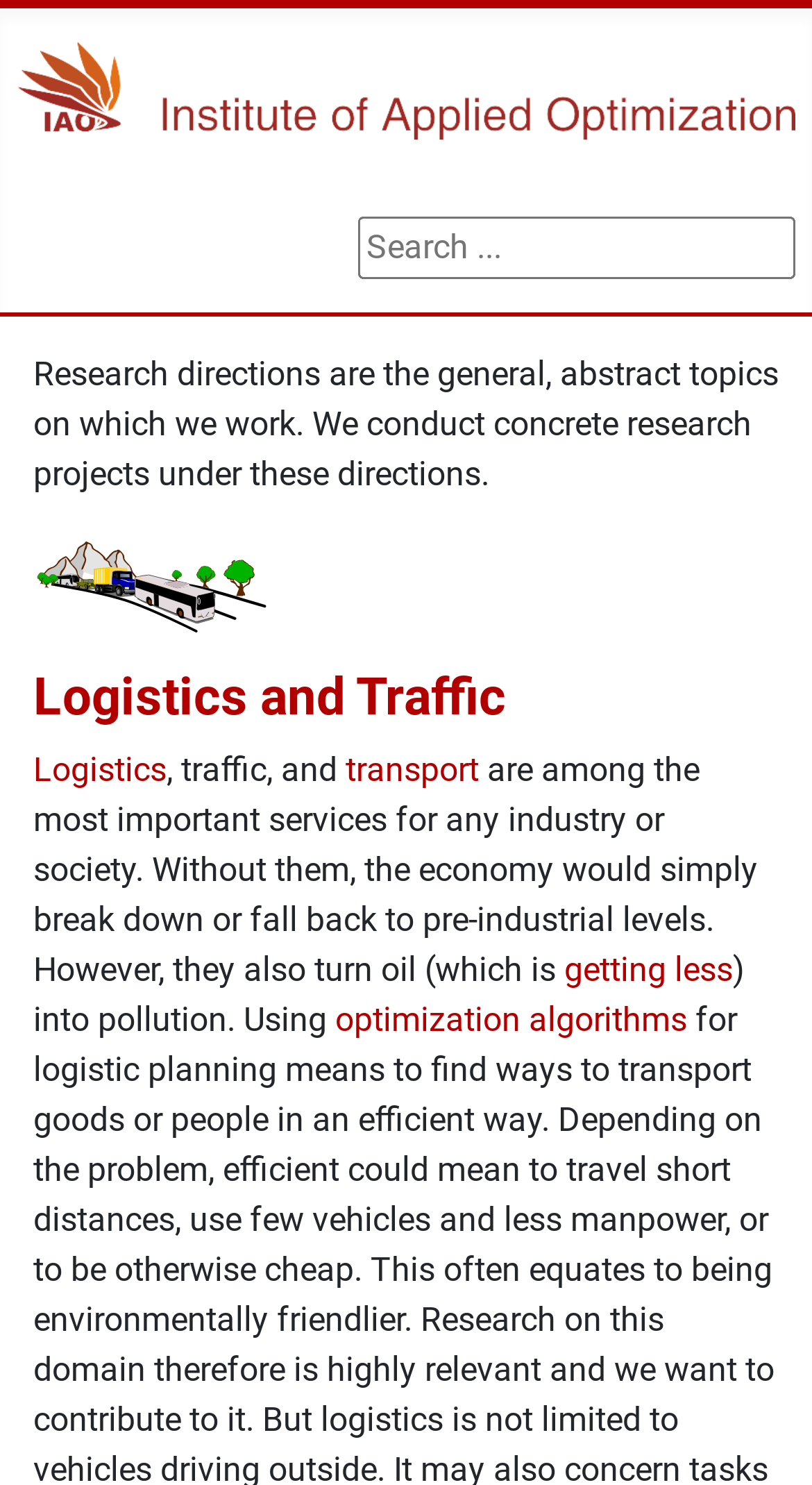Please identify the bounding box coordinates of the element that needs to be clicked to perform the following instruction: "Click the Institute of Applied Optimization link".

[0.021, 0.031, 0.979, 0.084]